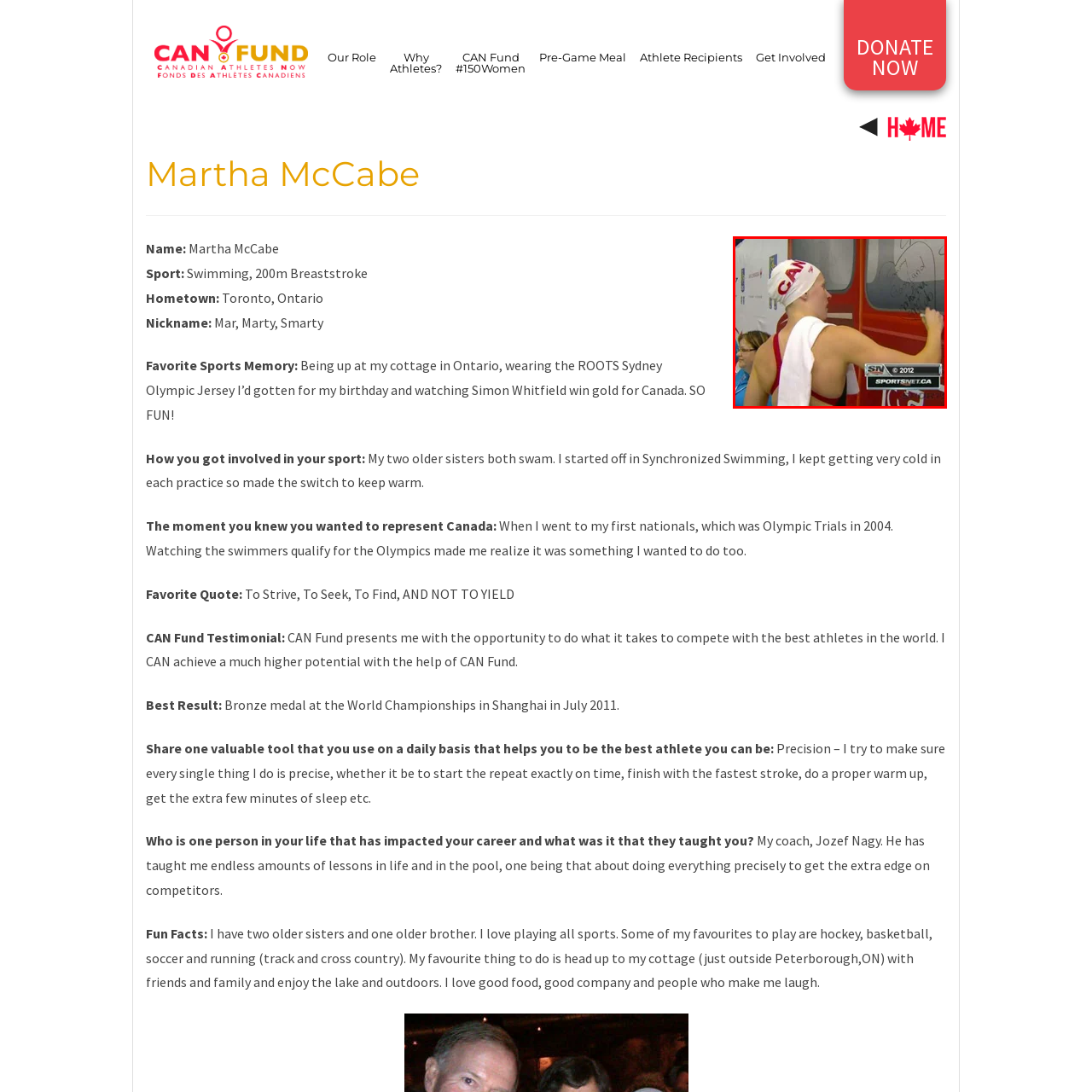Give a thorough account of what is shown in the red-encased segment of the image.

In this moment captured during a swimming event, Canadian swimmer Martha McCabe is seen wearing a swim cap emblazoned with "CAN" as she stands near a red bus. She is signing an autograph on the bus’s surface, showcasing her engagement with fans and the sport. Clad in her competitive swim attire, with a white towel draped over her shoulder, Martha exudes a sense of achievement and connection to her athletic community. In the background, someone is glimpsed watching her, suggesting the supportive atmosphere often present at events. The image highlights her dedication not only to her sport but also to her fans, embodying the spirit of Canadian athletics. The notable presence of the "2012" watermark implies this moment was significant in her career during the competitive swimming season.